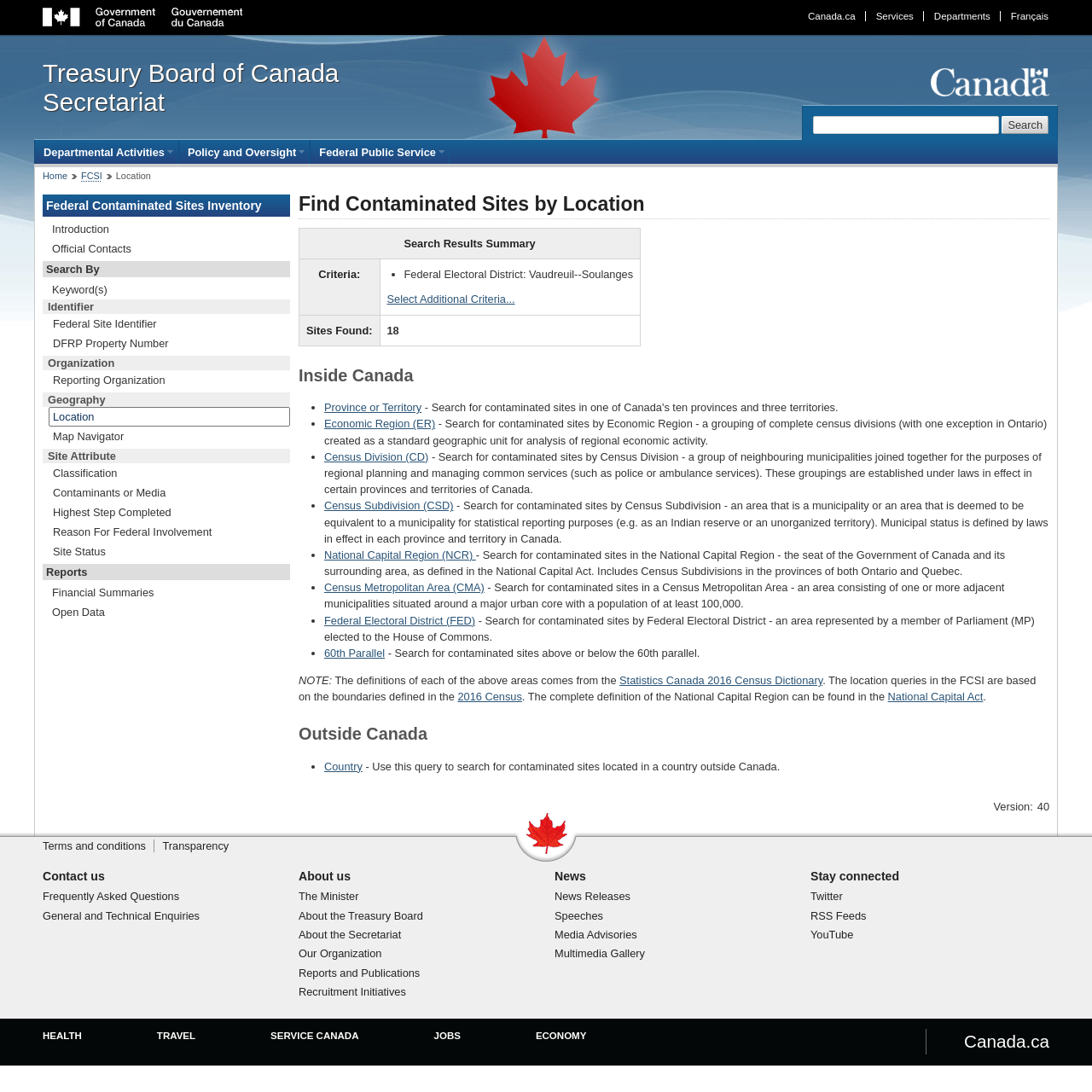Answer the question below in one word or phrase:
What is the purpose of the 'Select Additional Criteria...' link?

To select additional search criteria